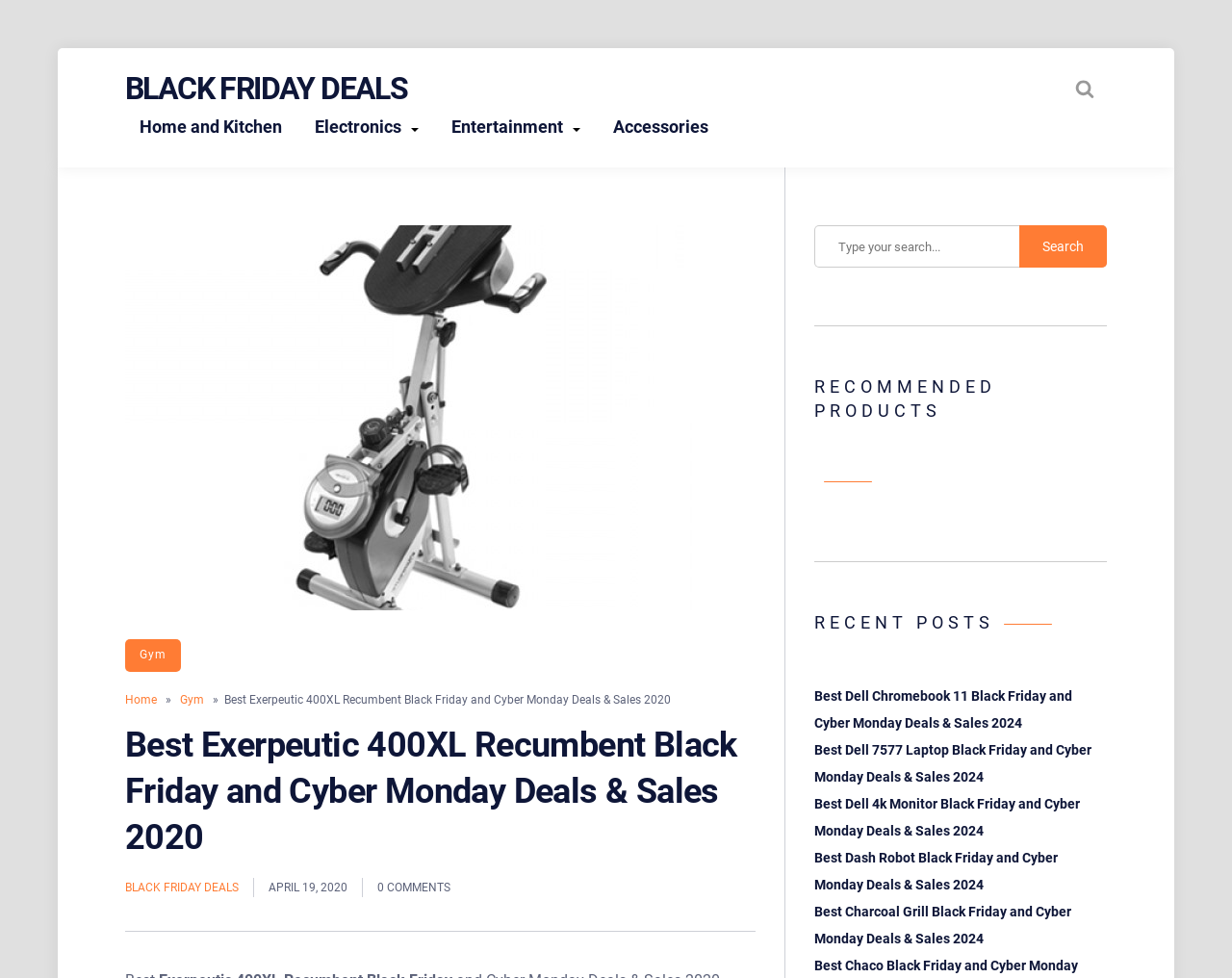What is the category of the link 'Home and Kitchen'?
Please use the image to provide a one-word or short phrase answer.

Navigation menu